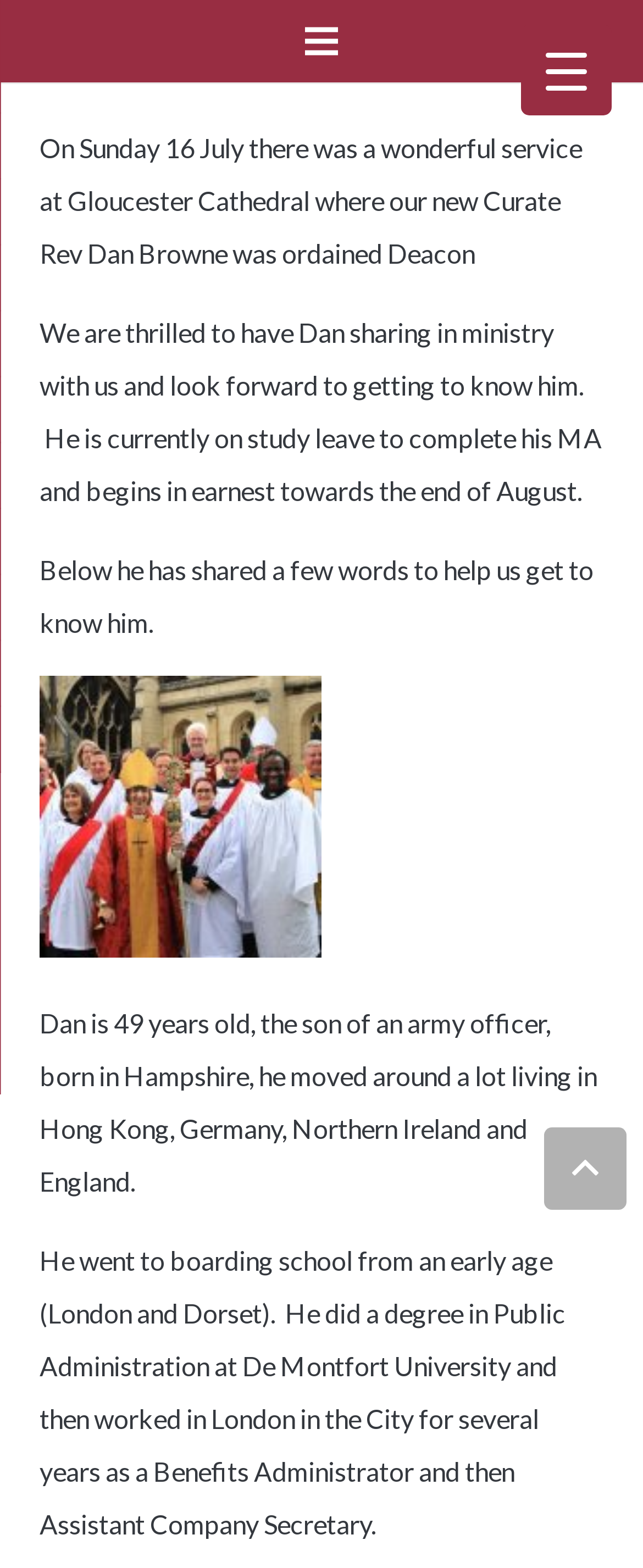What degree did Dan obtain?
Look at the image and respond to the question as thoroughly as possible.

According to the webpage, Dan 'did a degree in Public Administration at De Montfort University'.